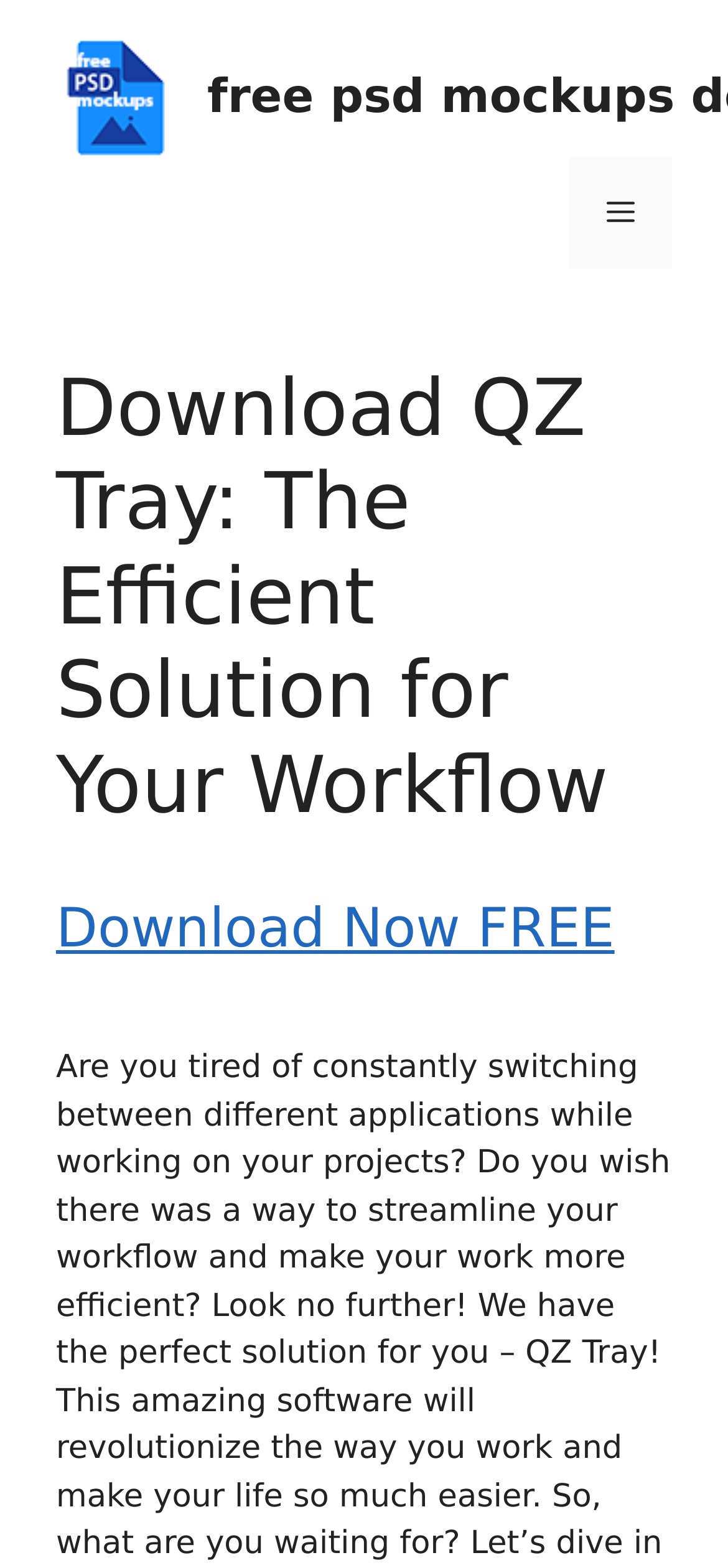Please respond to the question with a concise word or phrase:
What is the text on the button?

Menu